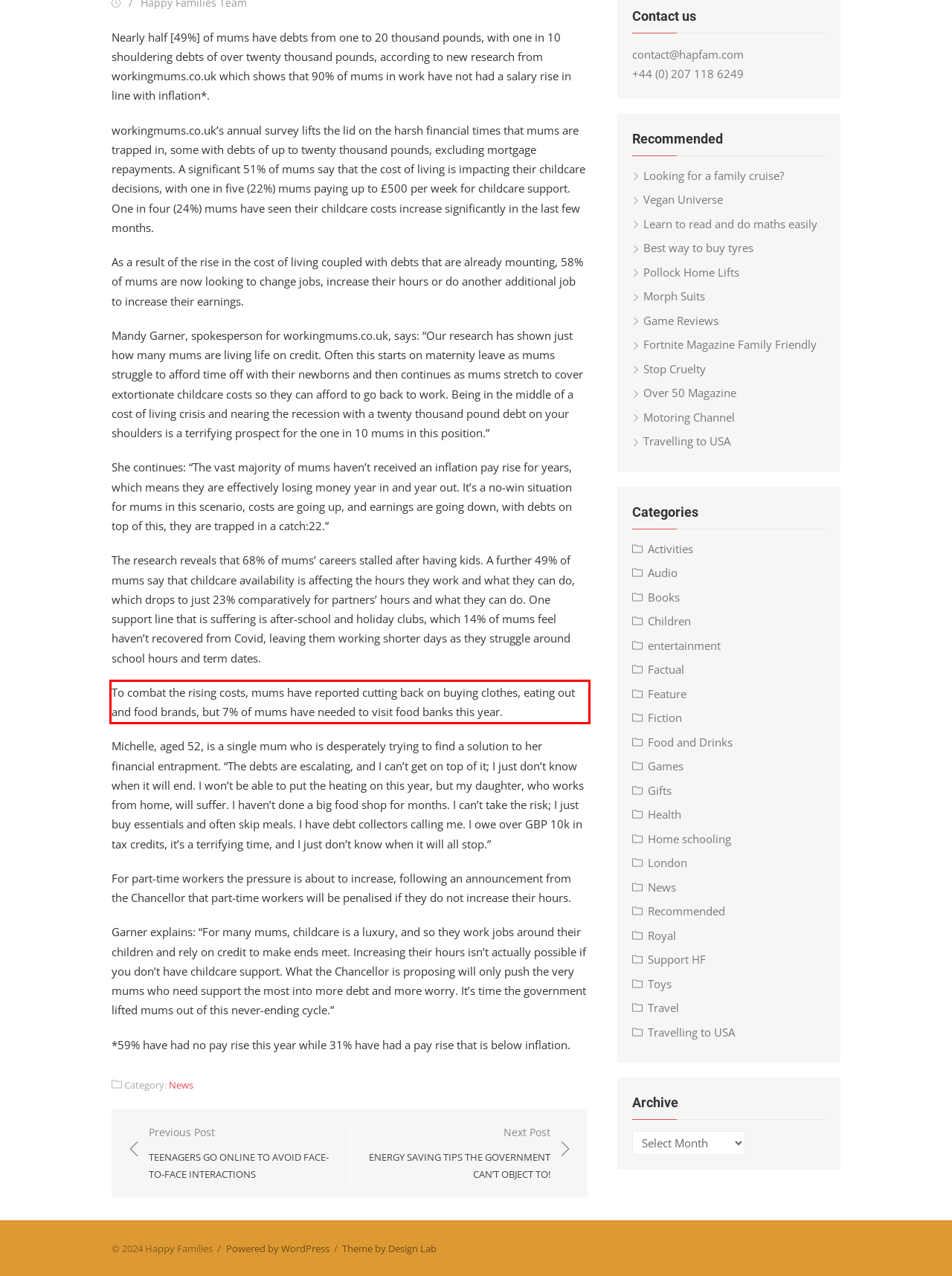With the provided screenshot of a webpage, locate the red bounding box and perform OCR to extract the text content inside it.

To combat the rising costs, mums have reported cutting back on buying clothes, eating out and food brands, but 7% of mums have needed to visit food banks this year.